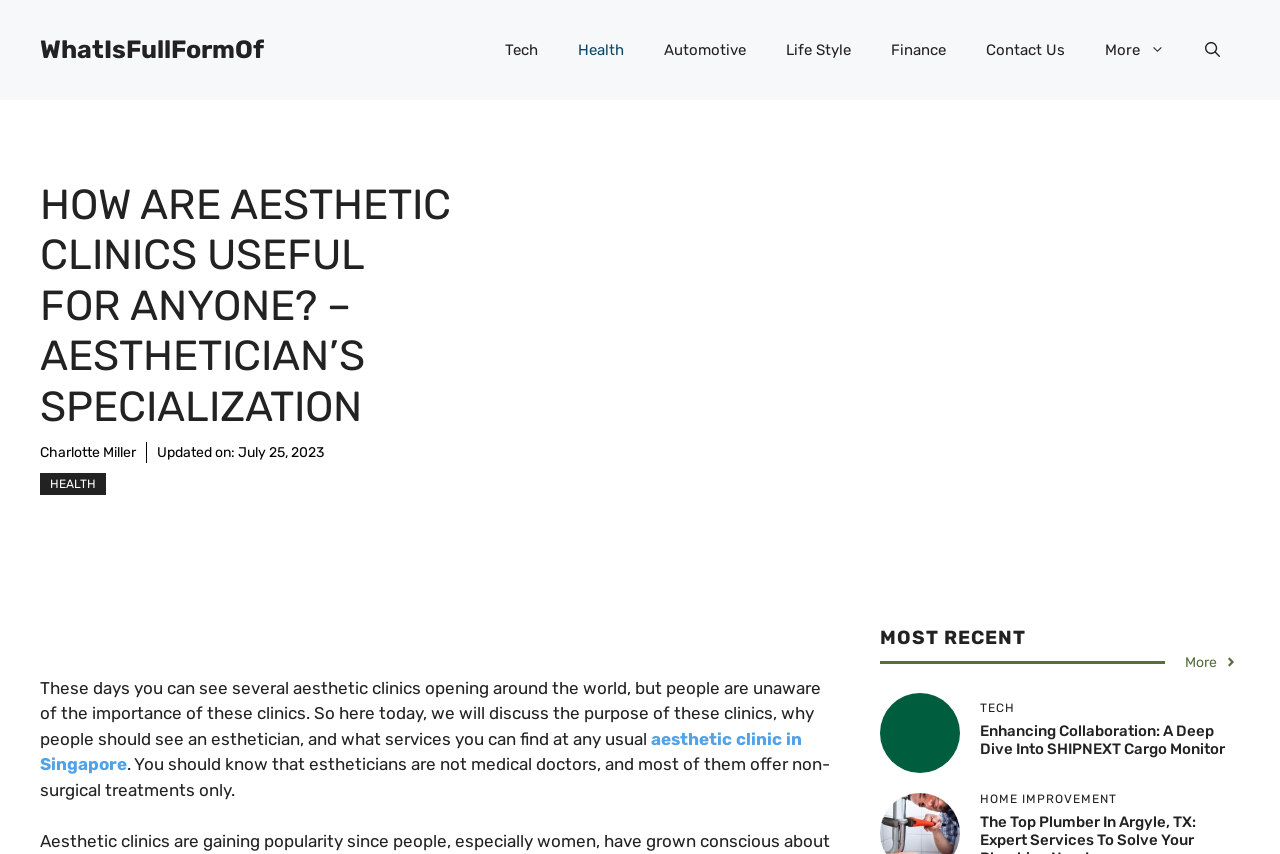Please answer the following query using a single word or phrase: 
What is the category of the article?

Health